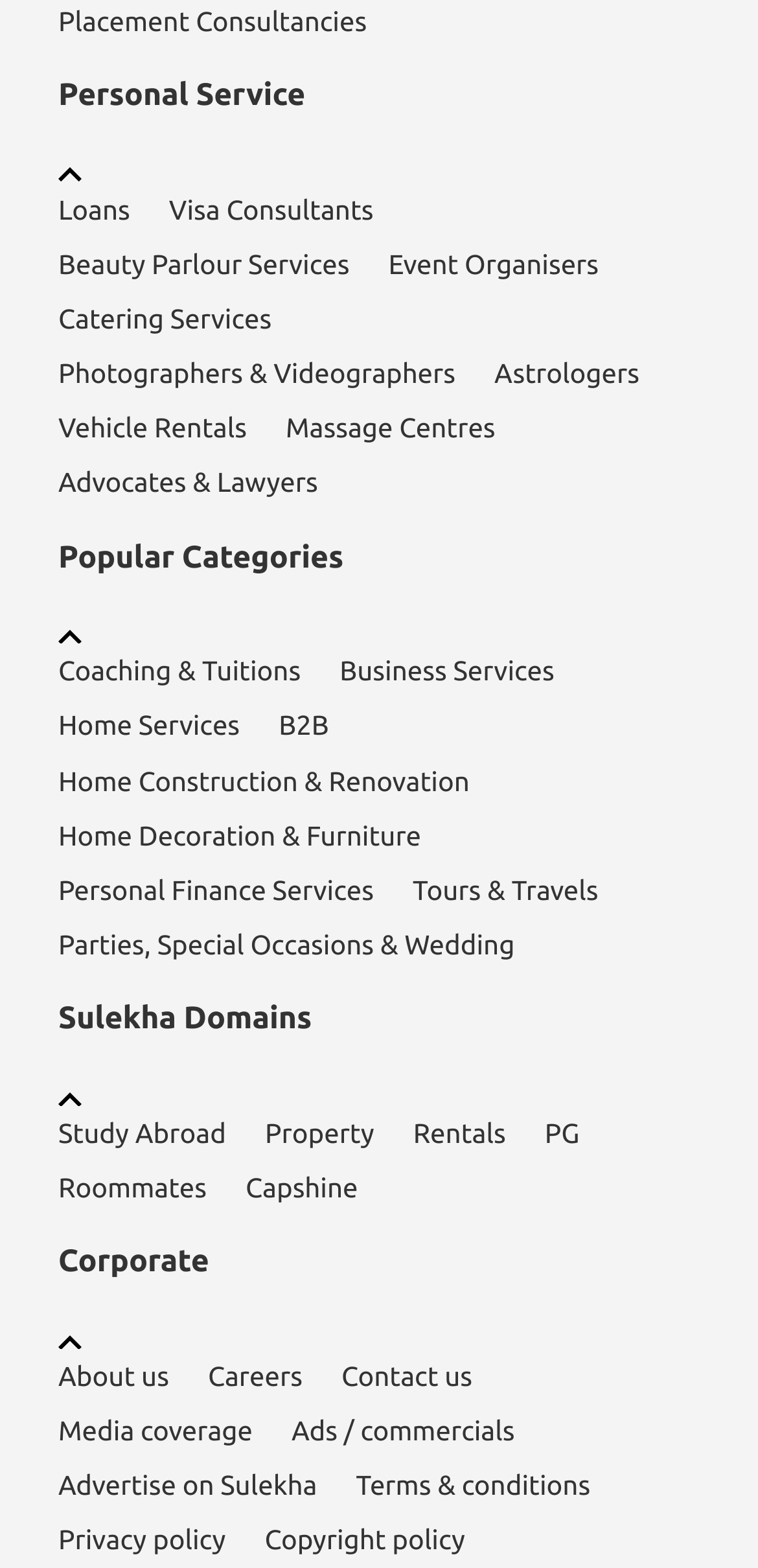Determine the bounding box coordinates for the area that should be clicked to carry out the following instruction: "Learn about Study Abroad".

[0.077, 0.705, 0.298, 0.74]